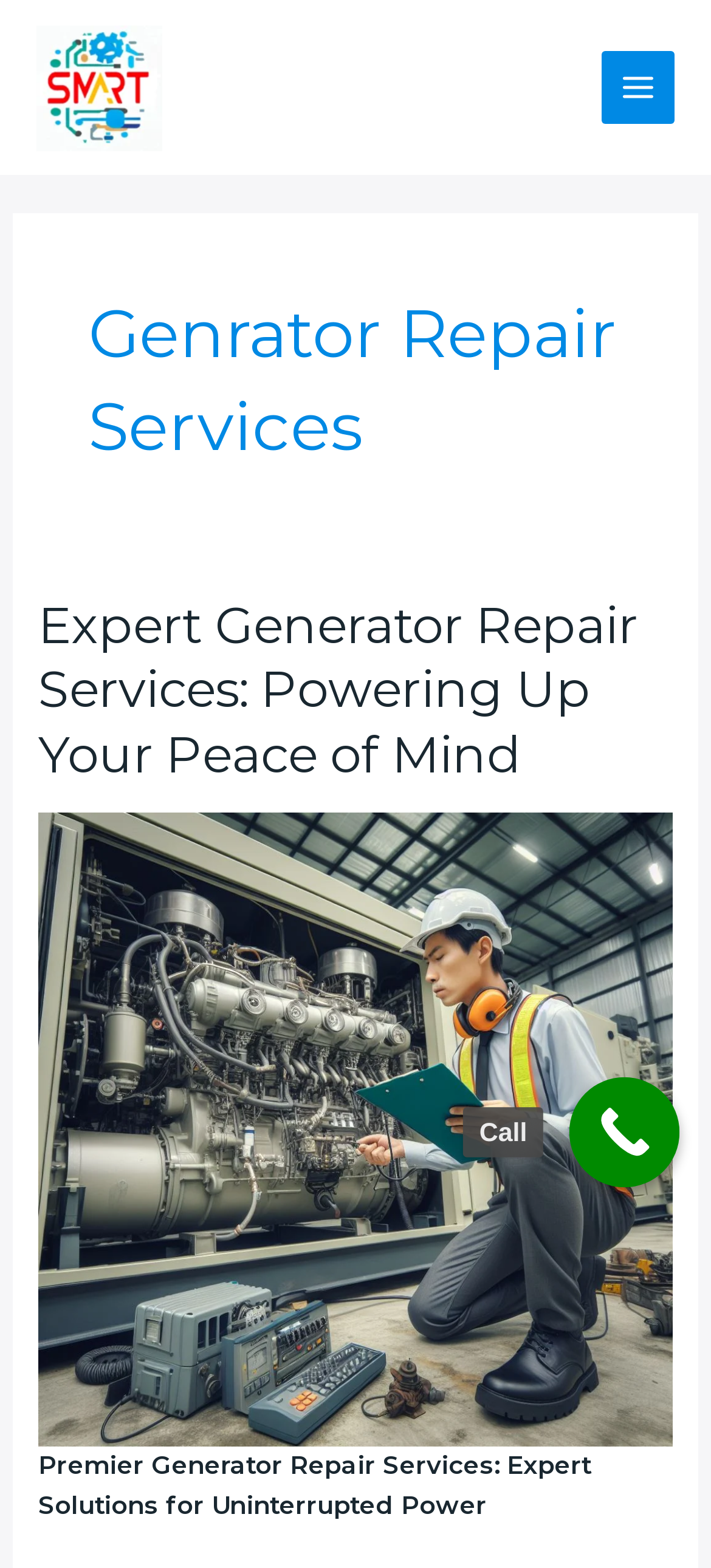What is the benefit of the premier generator repair services?
Using the visual information, respond with a single word or phrase.

Uninterrupted power